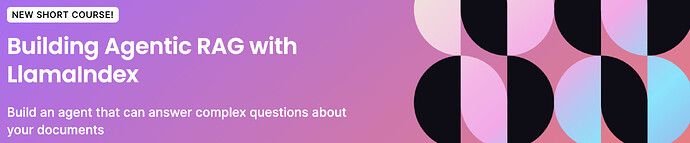Provide an in-depth description of all elements within the image.

The image highlights a promotional banner for a new short course titled "Building Agentic RAG with LlamaIndex." The vibrant background features a gradient of purple hues complemented by abstract circular shapes in various tones, creating a modern and engaging aesthetic. The text prominently announces the course, emphasizing its focus on developing an agent capable of answering complex questions about documents. This course is designed for those interested in enhancing their understanding and application of AI technologies in document analysis and information retrieval.